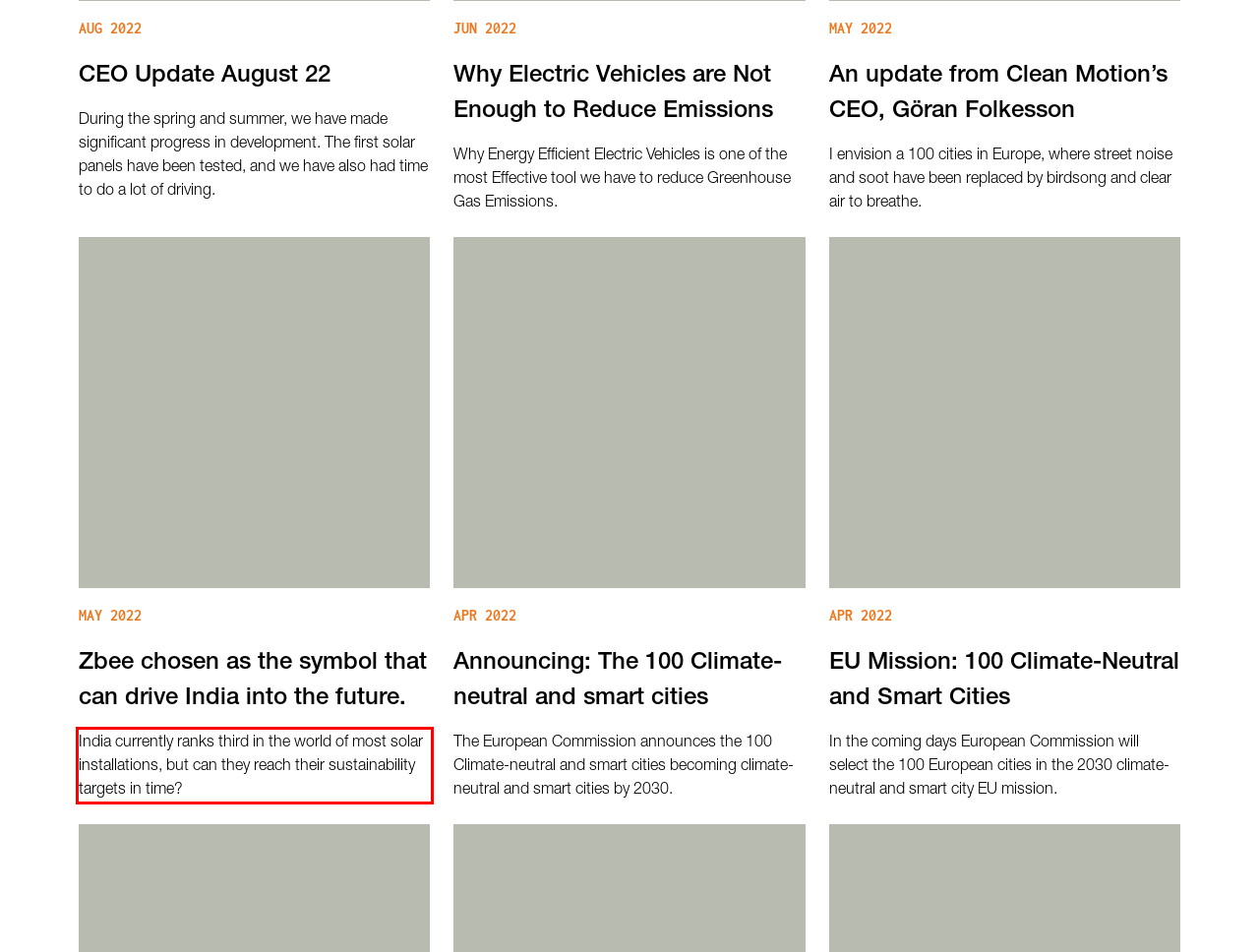You have a screenshot with a red rectangle around a UI element. Recognize and extract the text within this red bounding box using OCR.

India currently ranks third in the world of most solar installations, but can they reach their sustainability targets in time?